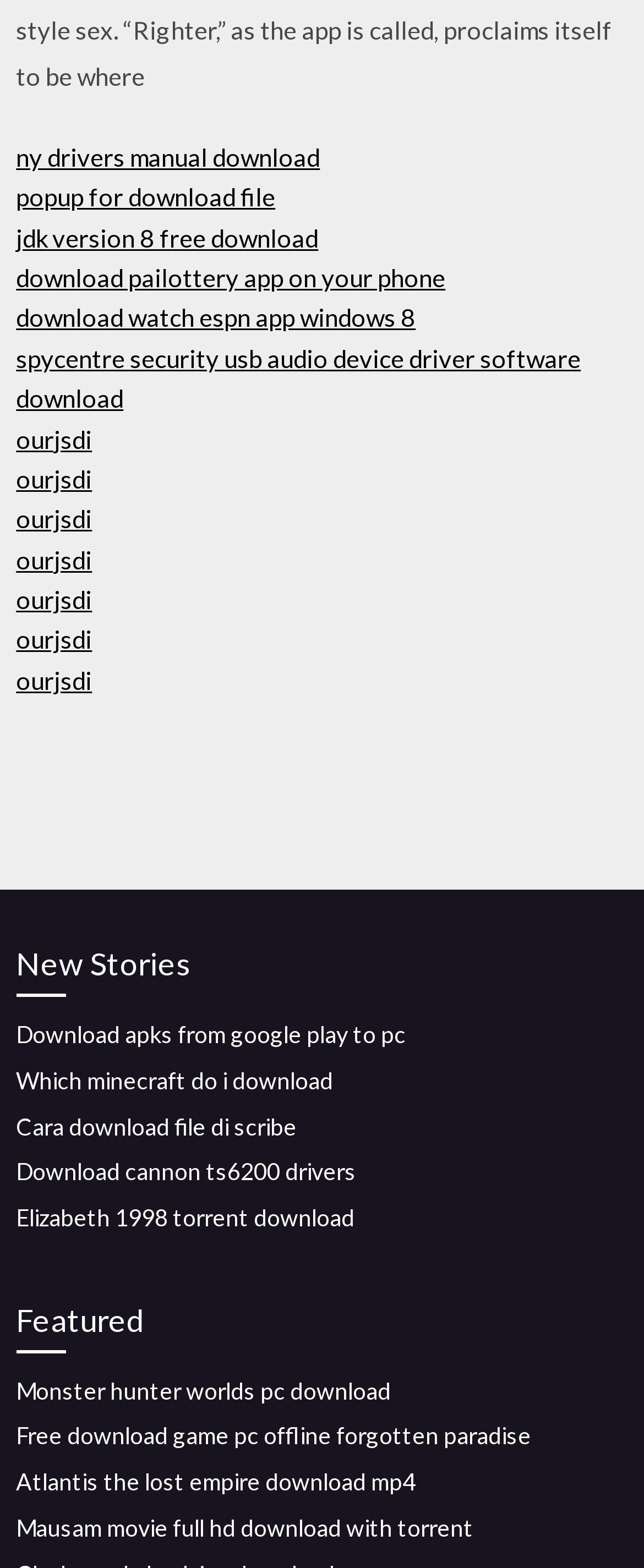What is the main topic of the webpage?
Refer to the image and offer an in-depth and detailed answer to the question.

Based on the links and headings on the webpage, it appears that the main topic is providing download links for various files, software, and applications.